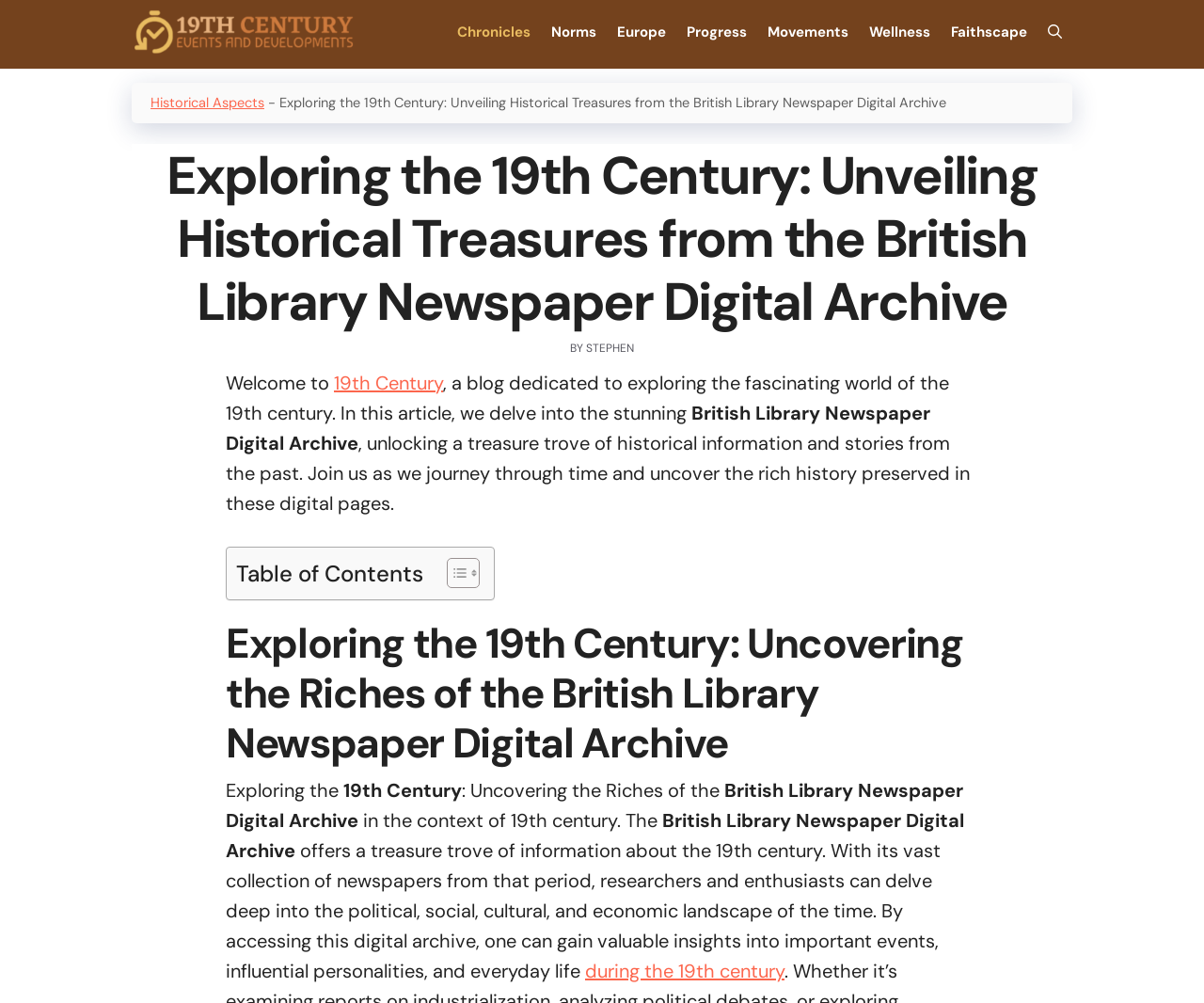Identify the bounding box coordinates for the region to click in order to carry out this instruction: "Click on the '19th Century' link". Provide the coordinates using four float numbers between 0 and 1, formatted as [left, top, right, bottom].

[0.109, 0.018, 0.297, 0.042]